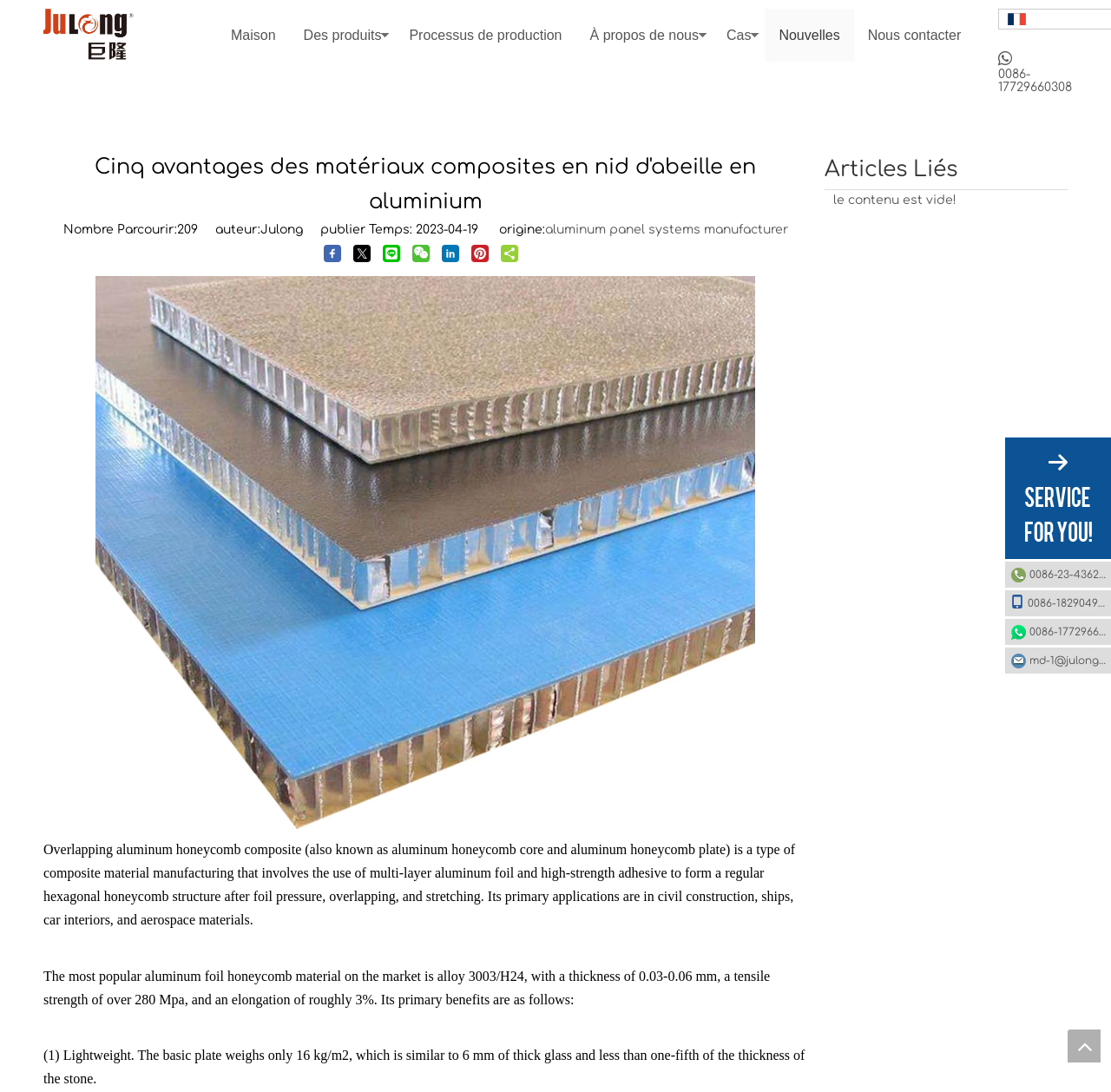Could you please study the image and provide a detailed answer to the question:
What is the language of the webpage?

The webpage appears to be in French, as indicated by the 'Français' image and the text 'Cinq avantages des matériaux composites en nid d'abeille en aluminium'.